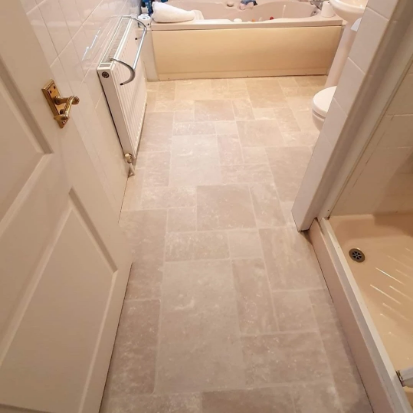Examine the image carefully and respond to the question with a detailed answer: 
What is the design of the flooring?

The caption describes the floor as featuring a light, textured design that mimics the appearance of natural stone, which suggests that the design of the flooring is light and textured.